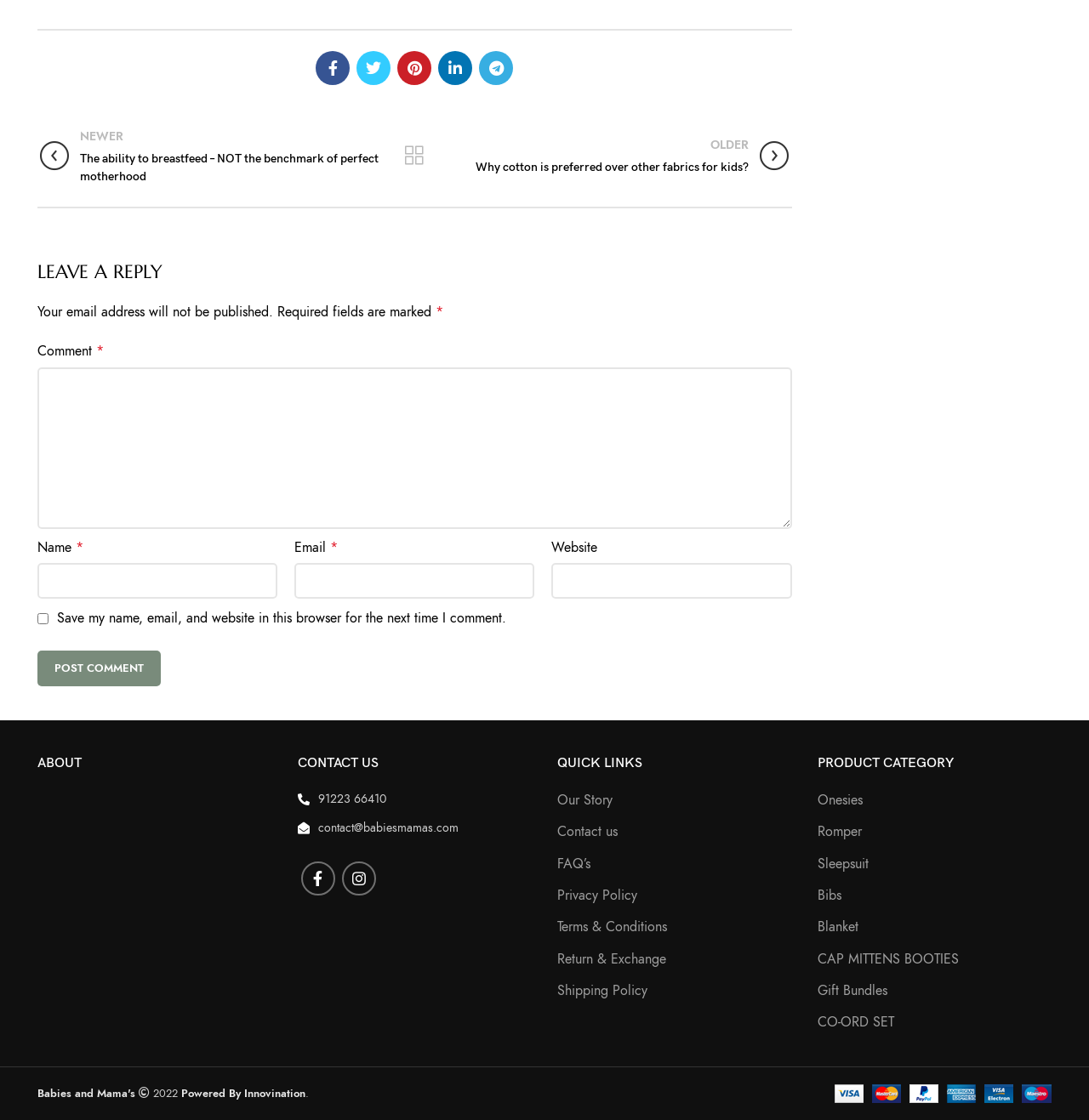How many social media links are available at the top of the webpage?
Can you provide a detailed and comprehensive answer to the question?

There are 5 social media links available at the top of the webpage, which are Facebook, Twitter, Pinterest, Linkedin, and Telegram.